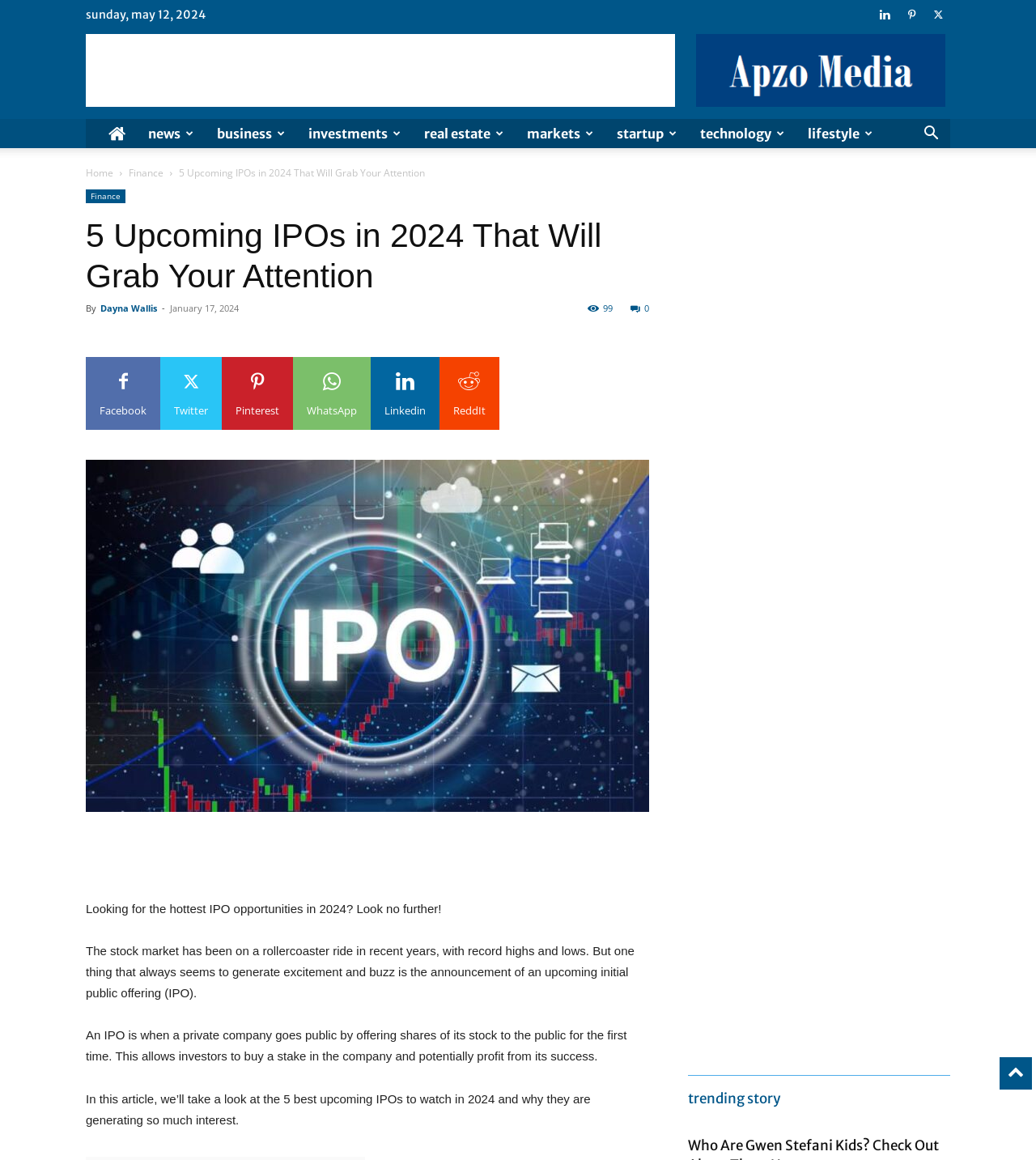Identify the main title of the webpage and generate its text content.

5 Upcoming IPOs in 2024 That Will Grab Your Attention